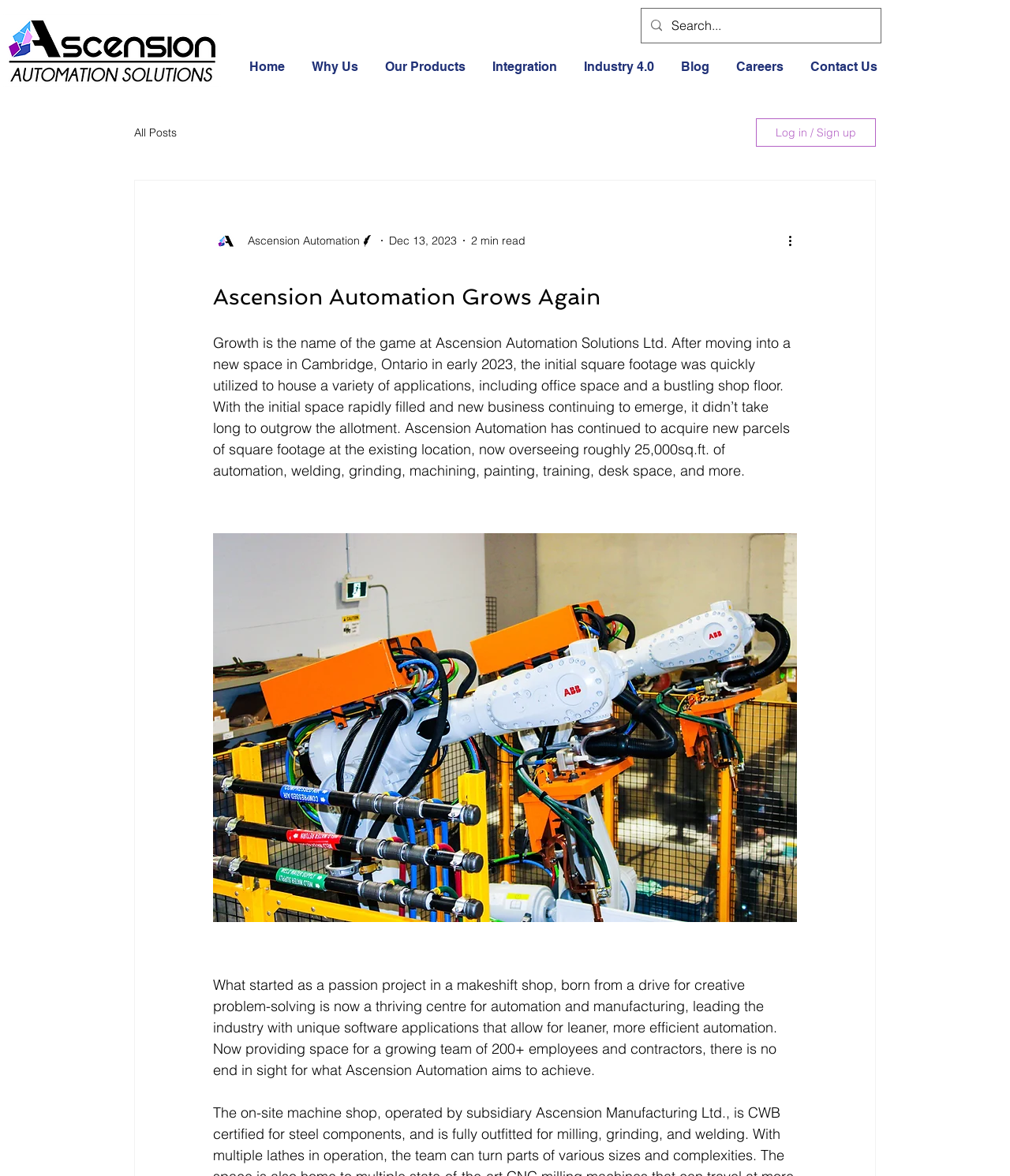Respond with a single word or short phrase to the following question: 
What is the size of Ascension Automation's new space?

25,000sq.ft.